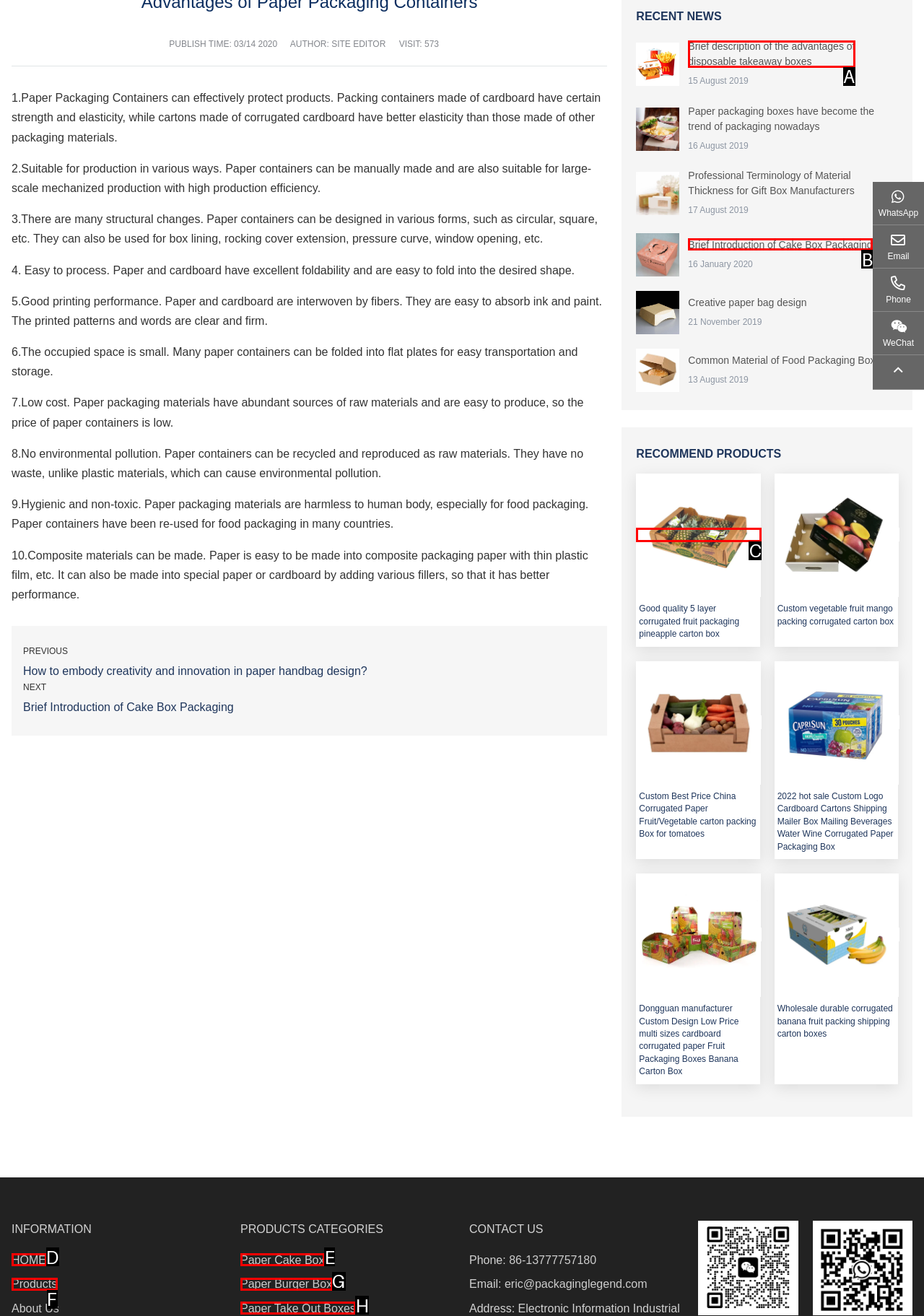Select the letter that aligns with the description: Paper Take Out Boxes. Answer with the letter of the selected option directly.

H